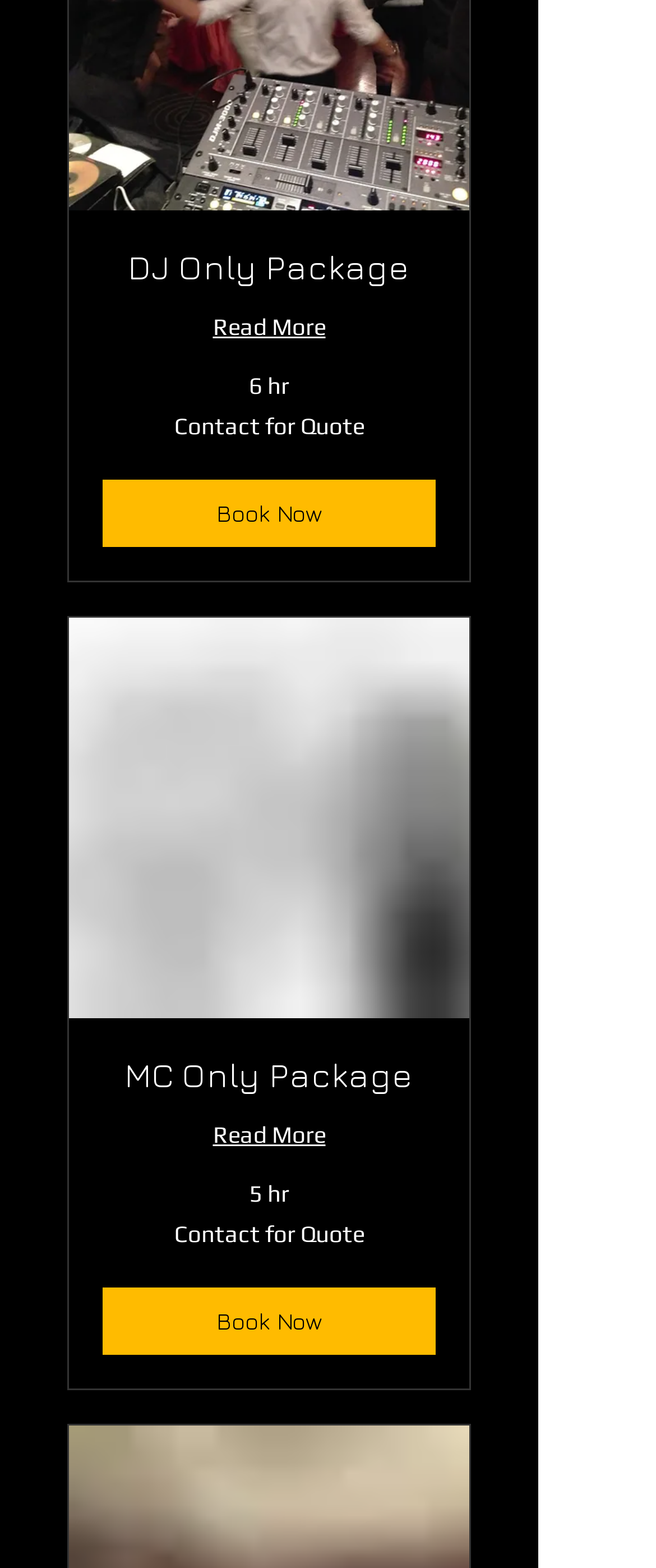Provide a single word or phrase to answer the given question: 
What is the name of the package with a 'Read More' link above it?

DJ Only Package